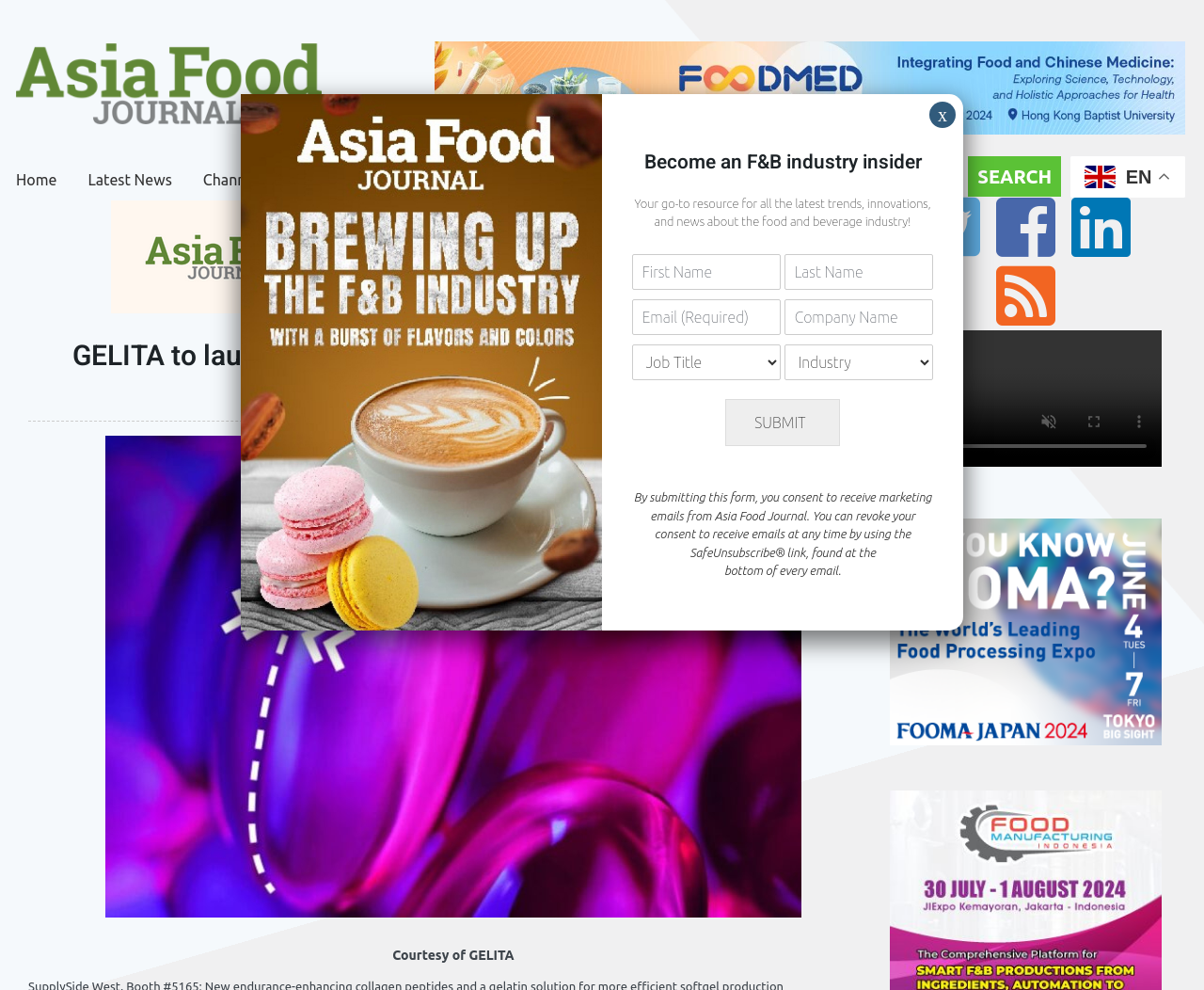Determine the bounding box for the UI element as described: "parent_node: Search this website value="Search"". The coordinates should be represented as four float numbers between 0 and 1, formatted as [left, top, right, bottom].

[0.804, 0.157, 0.881, 0.198]